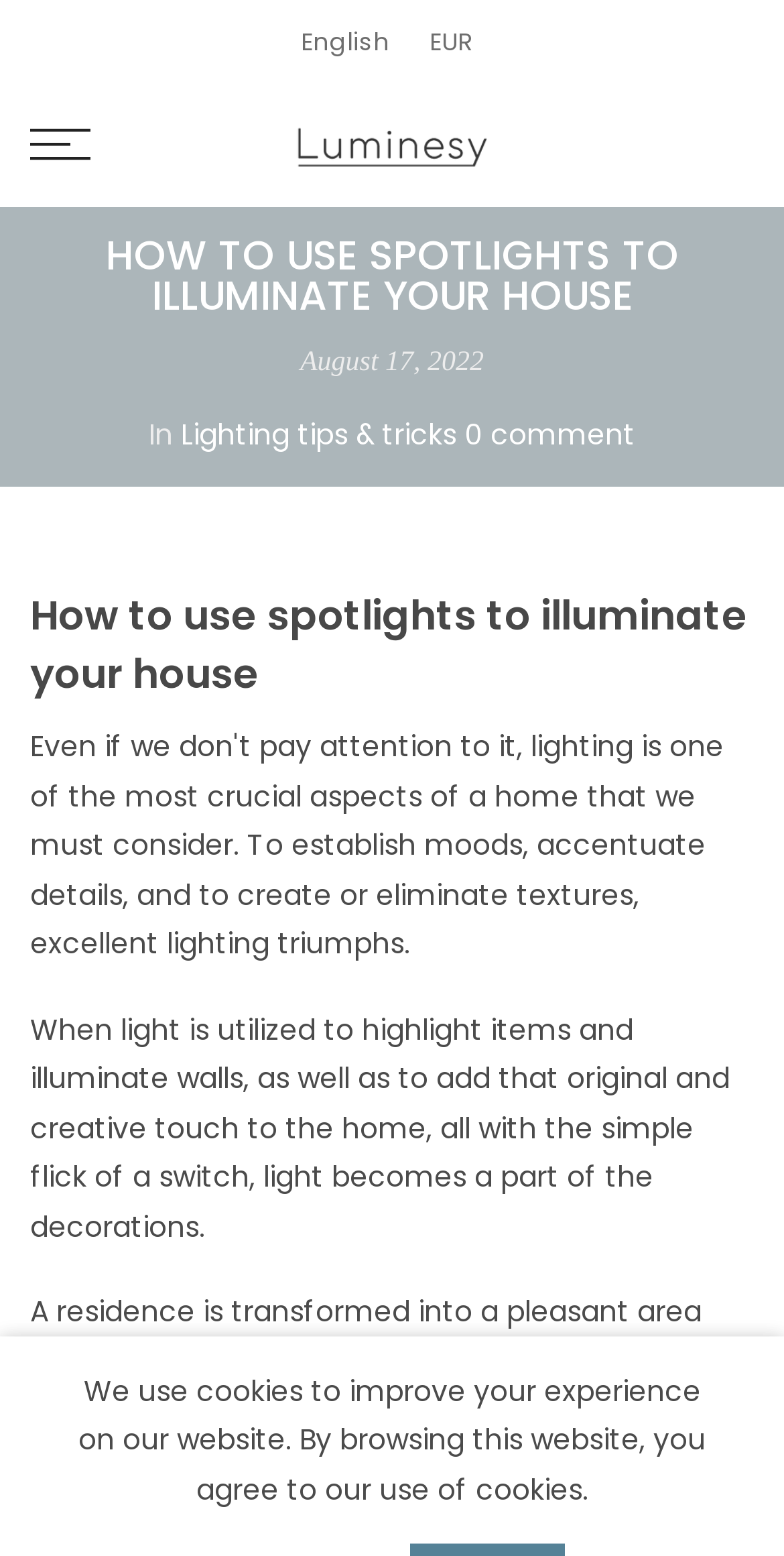From the given element description: "TWD", find the bounding box for the UI element. Provide the coordinates as four float numbers between 0 and 1, in the order [left, top, right, bottom].

[0.509, 0.494, 0.578, 0.521]